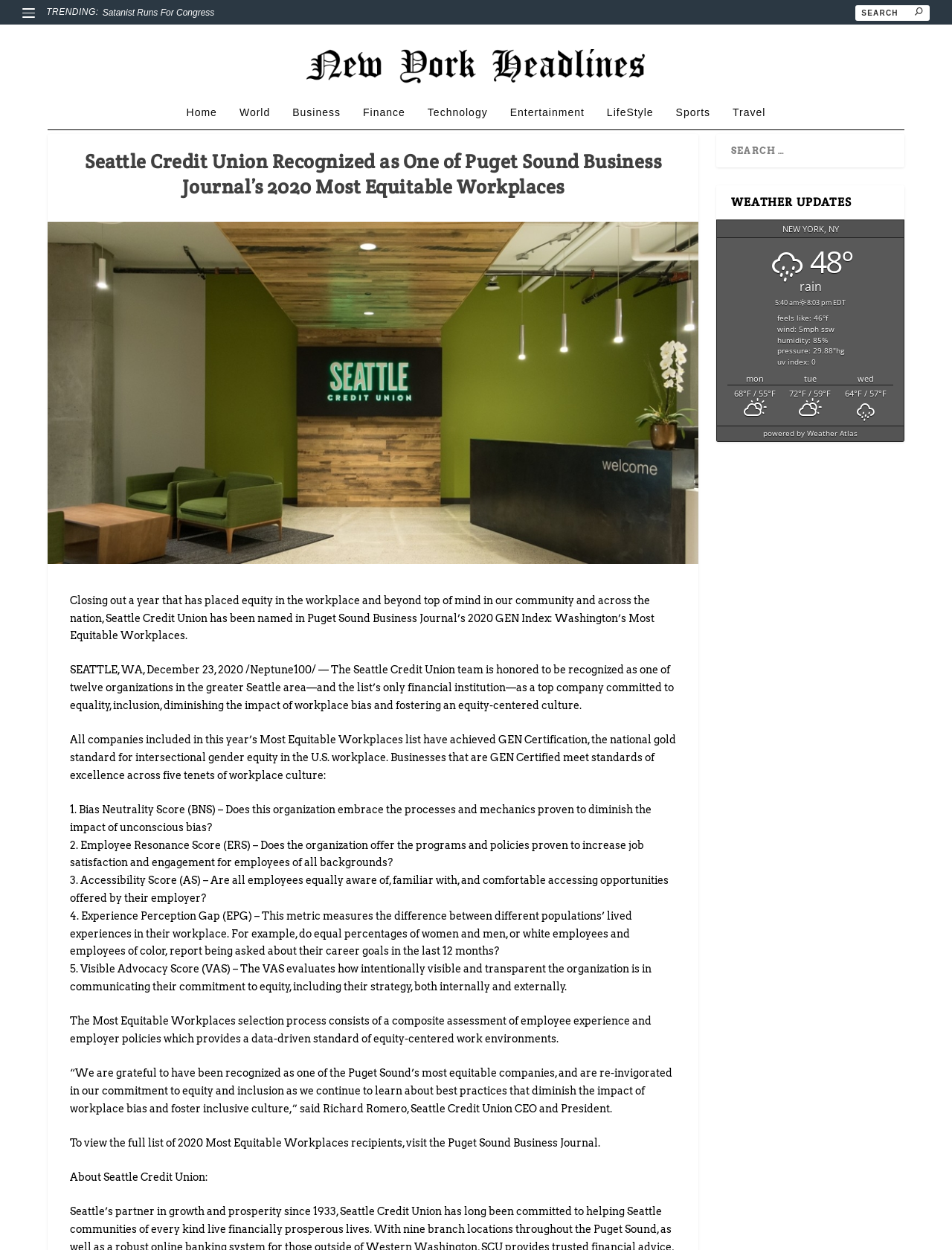Please locate the bounding box coordinates of the region I need to click to follow this instruction: "Search for something".

[0.898, 0.003, 0.977, 0.017]